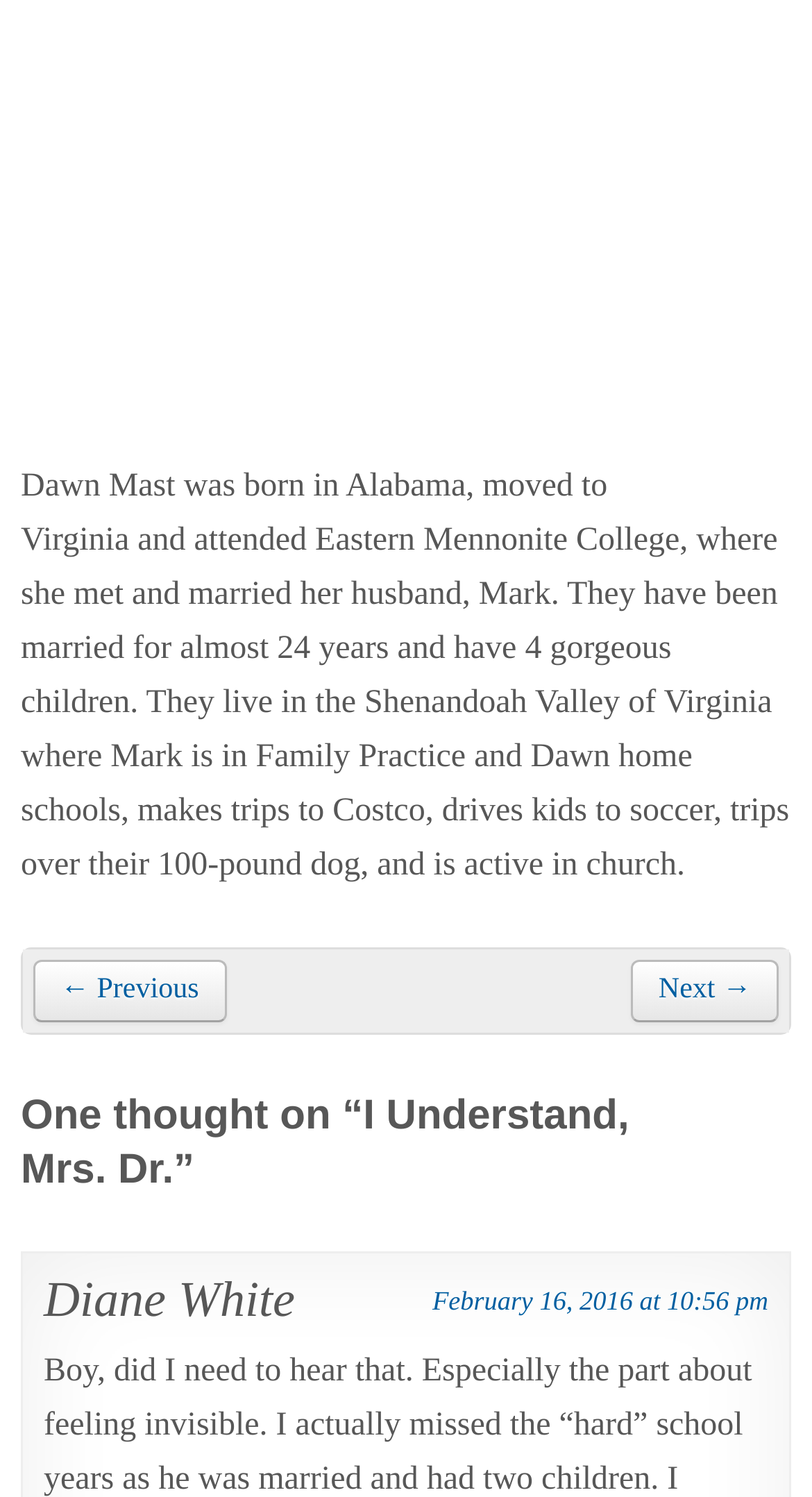Provide a one-word or short-phrase answer to the question:
What is the profession of Mark?

Family Practice